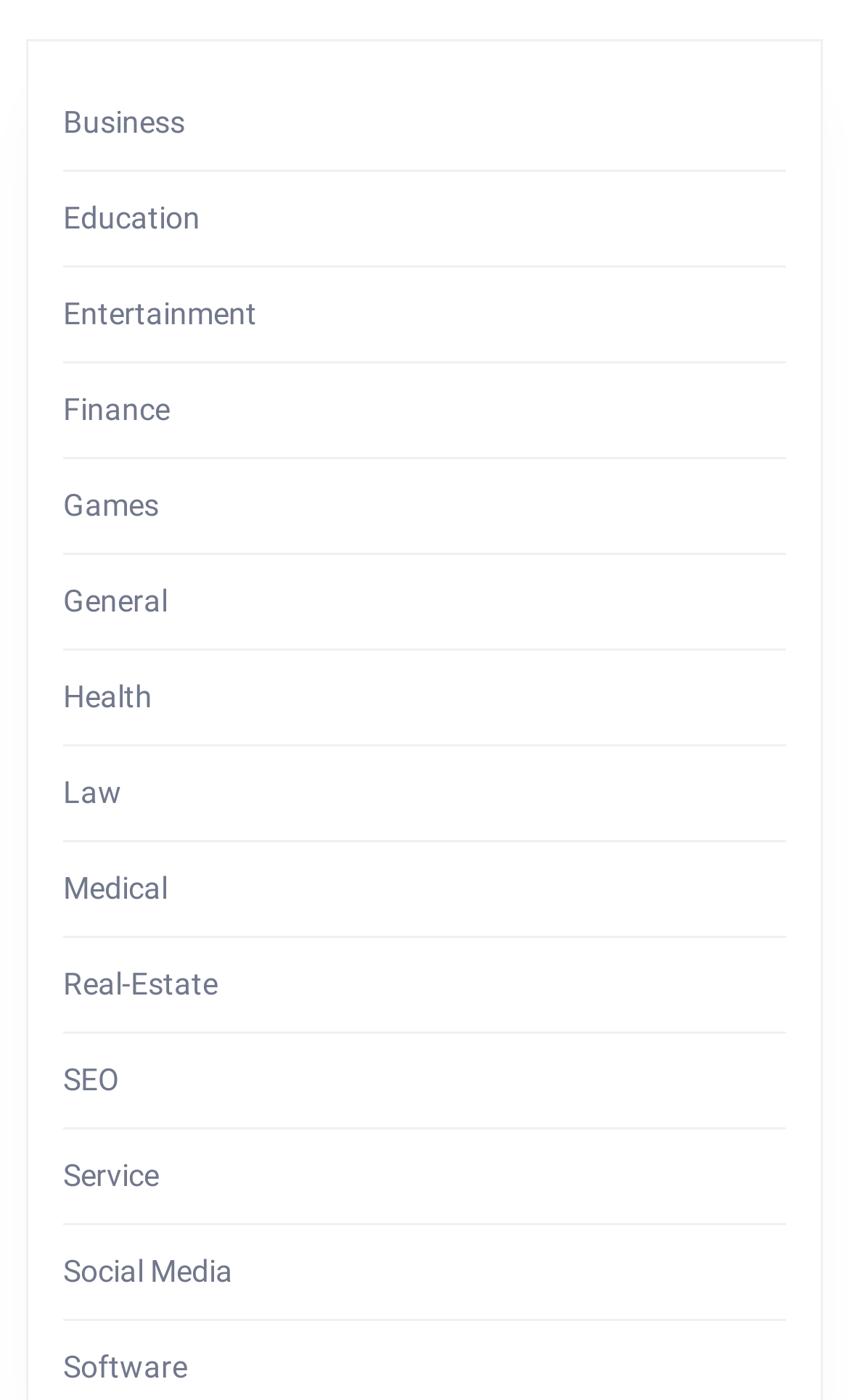Answer in one word or a short phrase: 
What are the main categories on this webpage?

Various categories